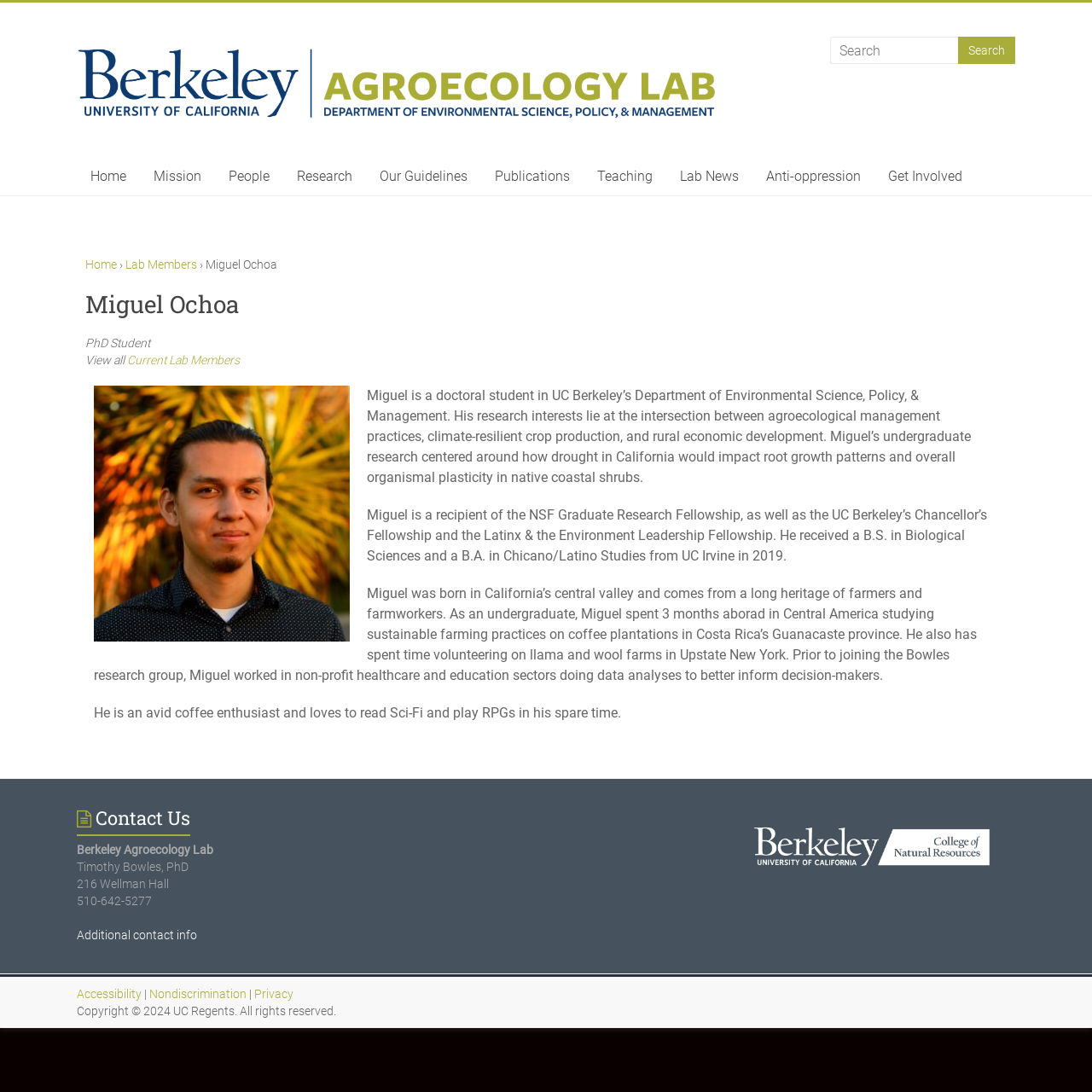Please locate the bounding box coordinates of the region I need to click to follow this instruction: "Go to Home page".

[0.07, 0.145, 0.128, 0.179]